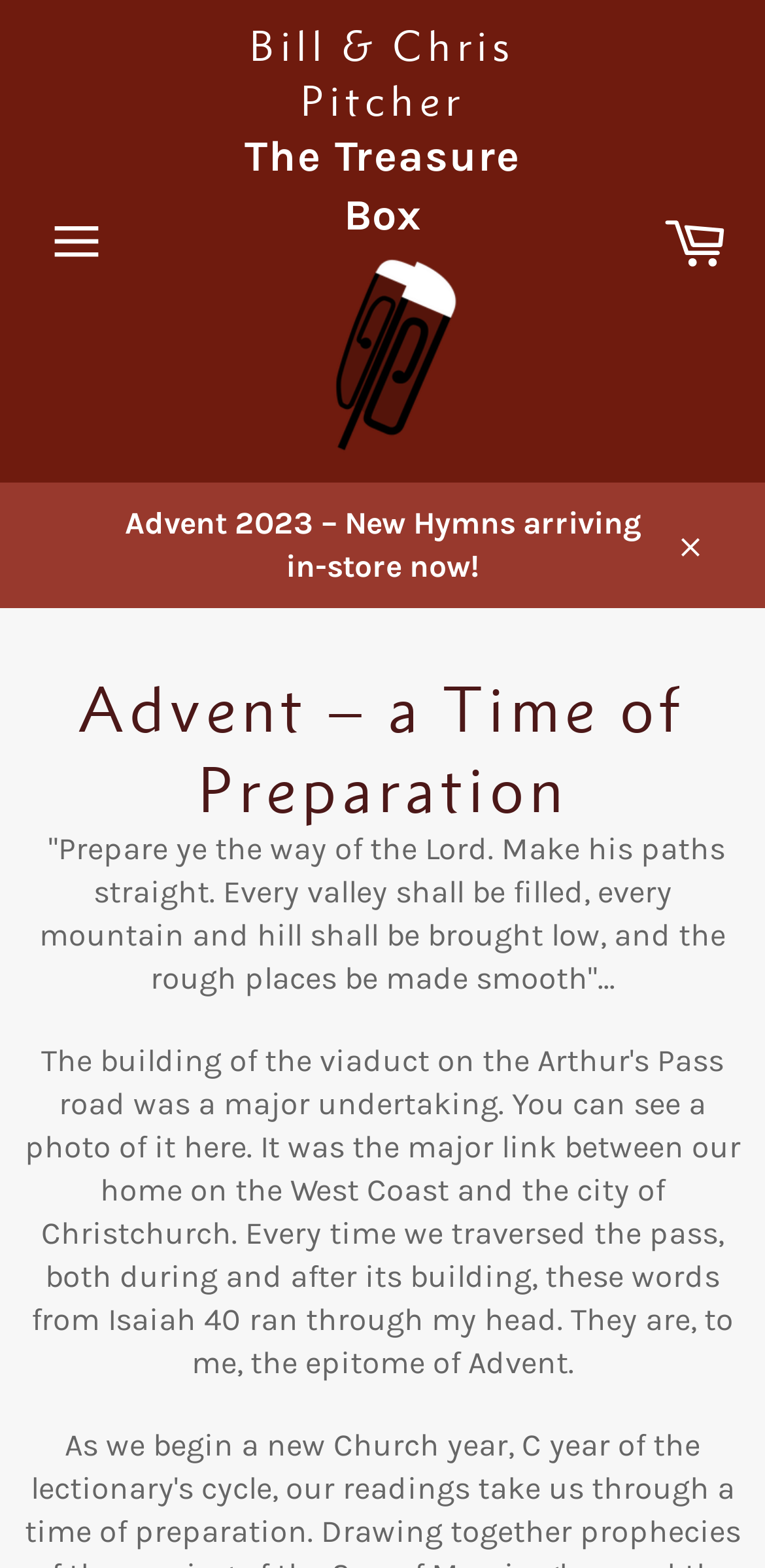Provide a single word or phrase to answer the given question: 
What is the item that can be found in the cart?

Hymns